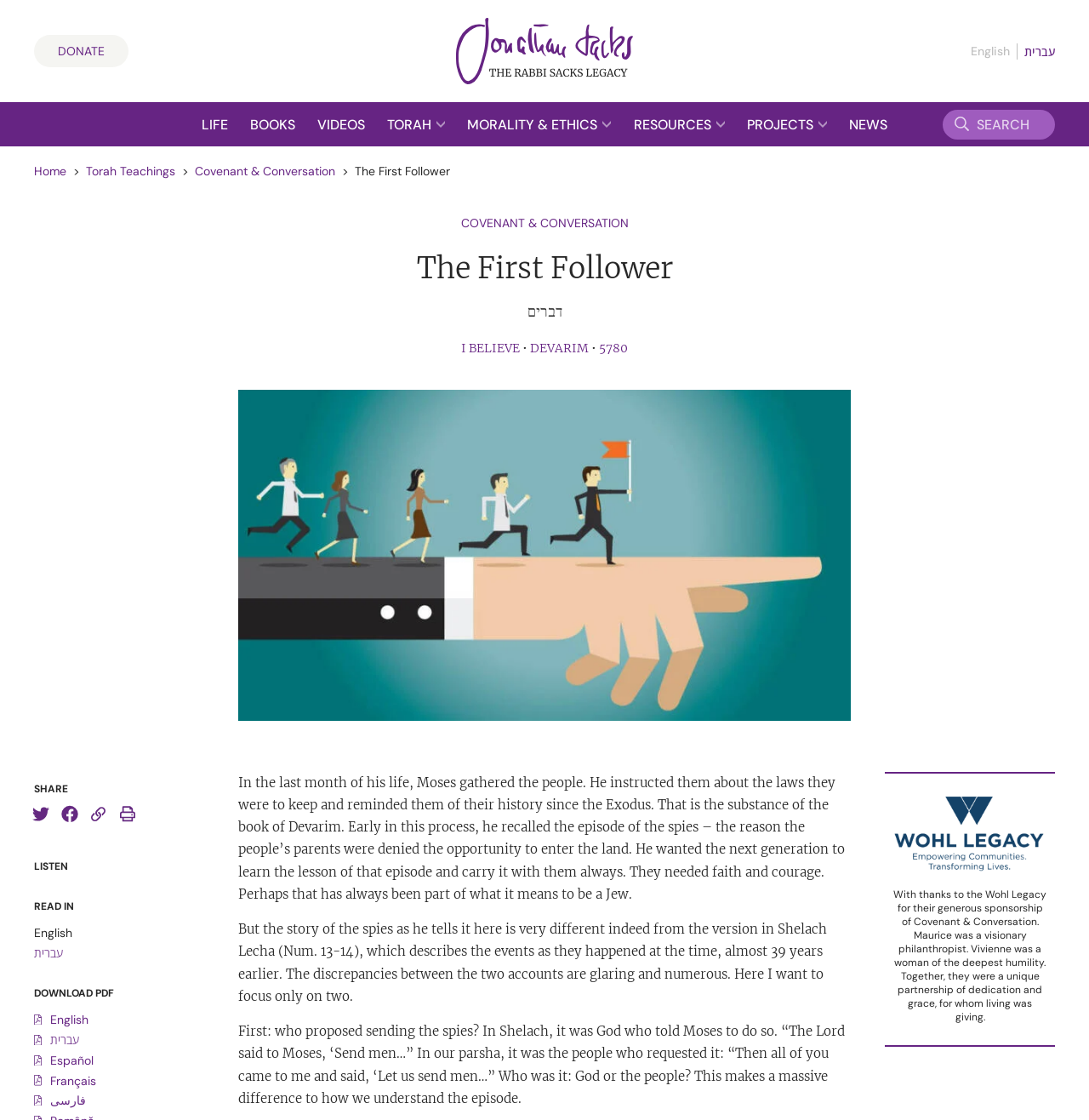Bounding box coordinates are specified in the format (top-left x, top-left y, bottom-right x, bottom-right y). All values are floating point numbers bounded between 0 and 1. Please provide the bounding box coordinate of the region this sentence describes: Projects

[0.686, 0.102, 0.759, 0.12]